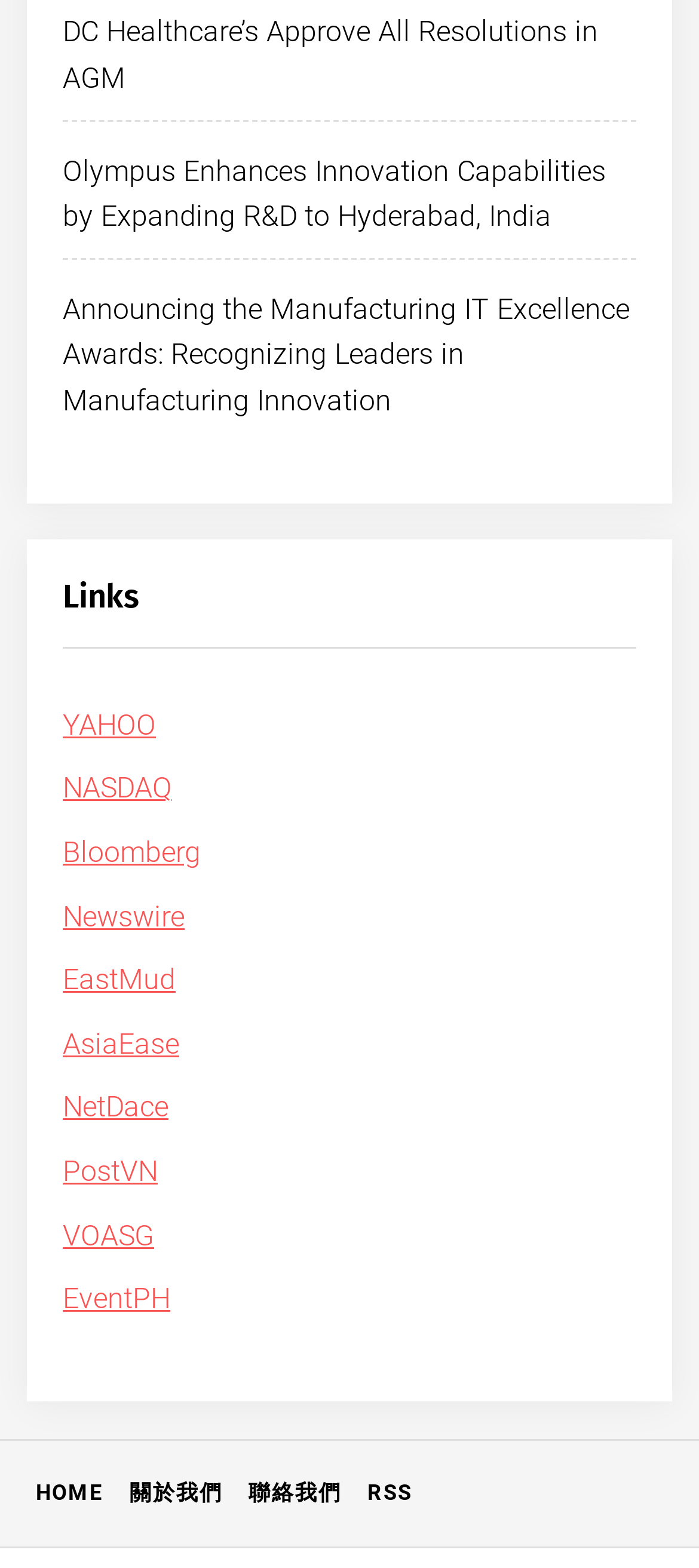What is the topic of the first news article?
Provide a comprehensive and detailed answer to the question.

The first link on the page is titled 'DC Healthcare’s Approve All Resolutions in AGM', which suggests that the topic of the first news article is related to DC Healthcare's Annual General Meeting (AGM).